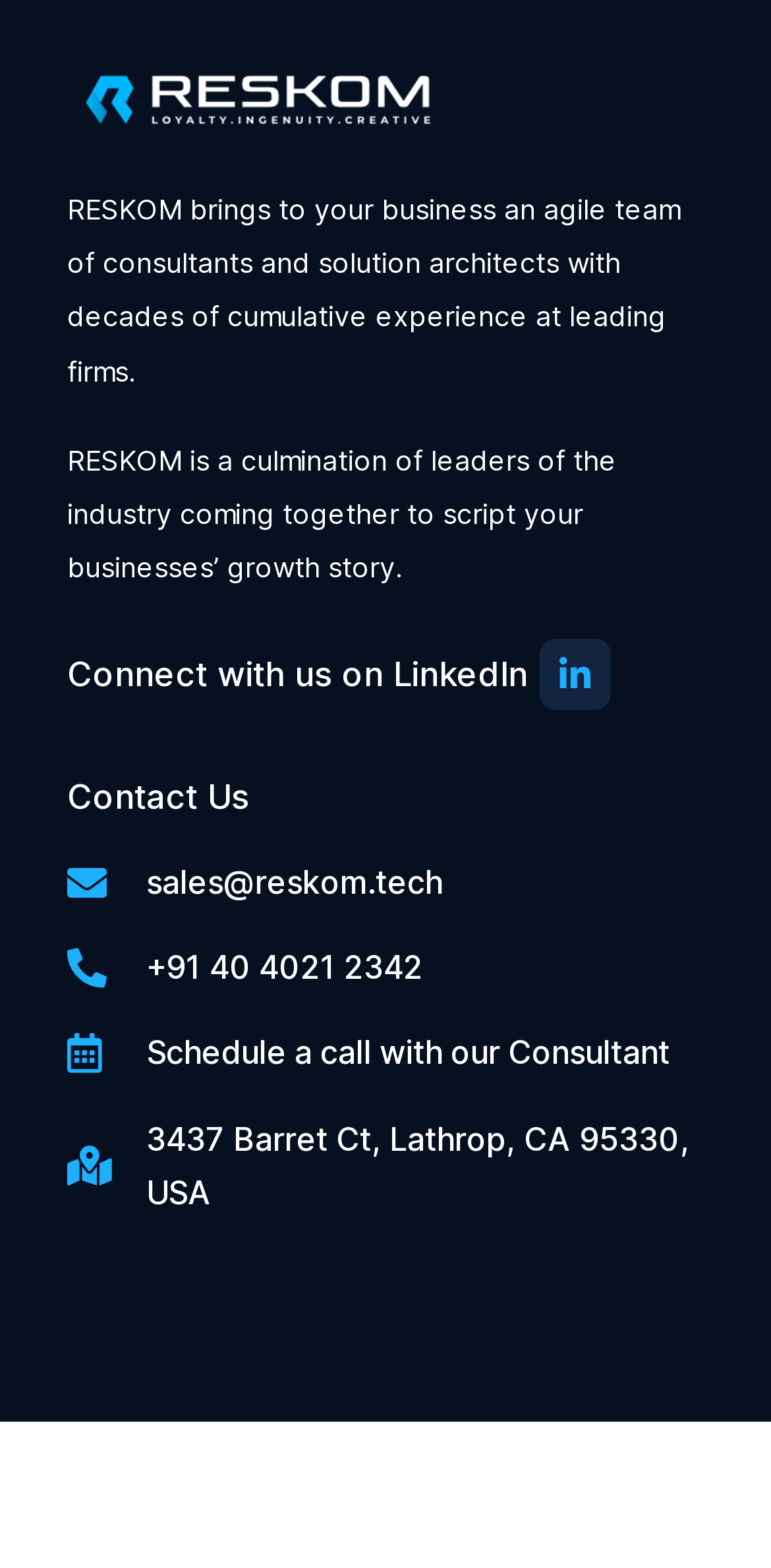Given the description "+91 40 4021 2342", determine the bounding box of the corresponding UI element.

[0.087, 0.601, 0.913, 0.635]